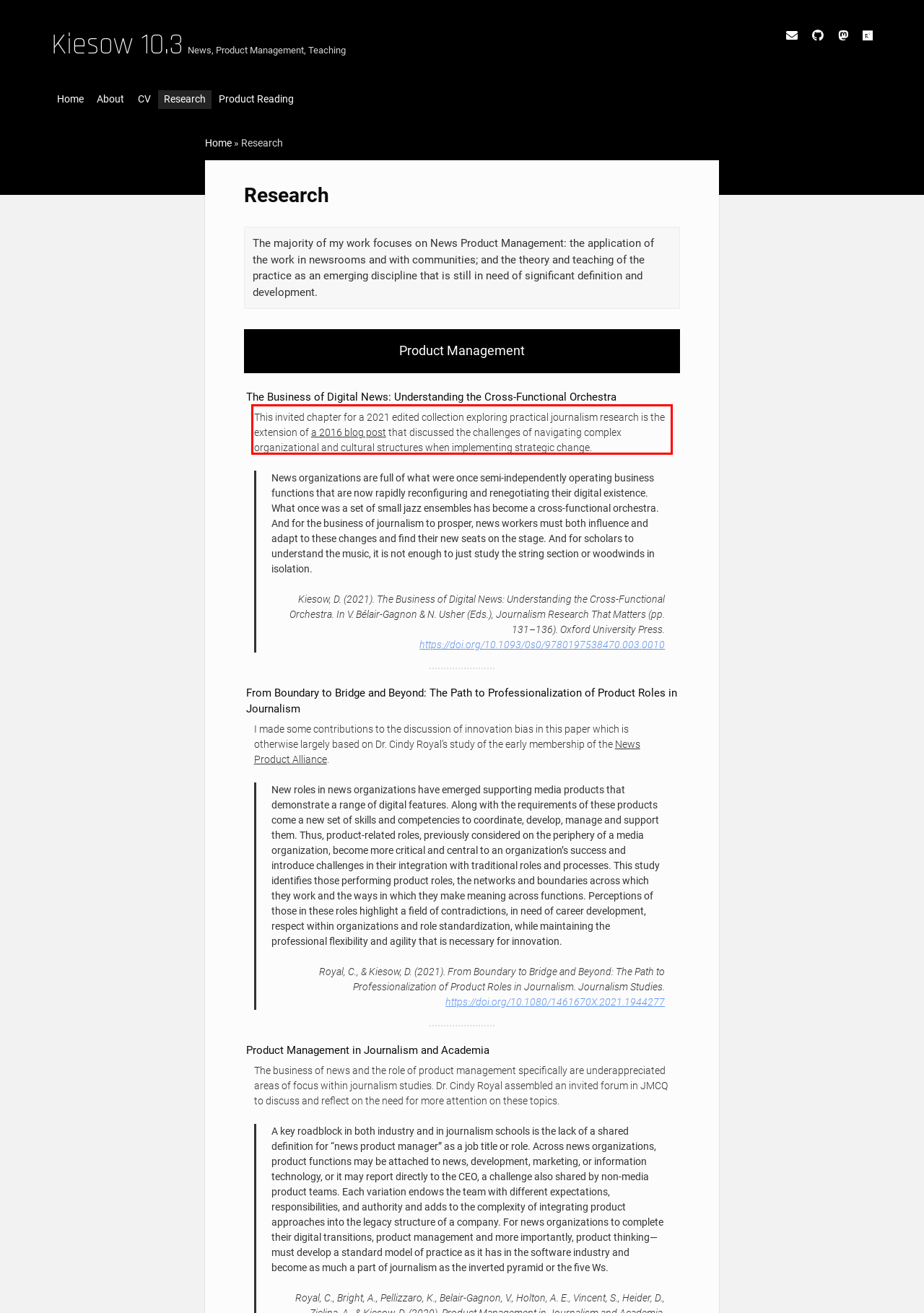You have a screenshot with a red rectangle around a UI element. Recognize and extract the text within this red bounding box using OCR.

This invited chapter for a 2021 edited collection exploring practical journalism research is the extension of a 2016 blog post that discussed the challenges of navigating complex organizational and cultural structures when implementing strategic change.